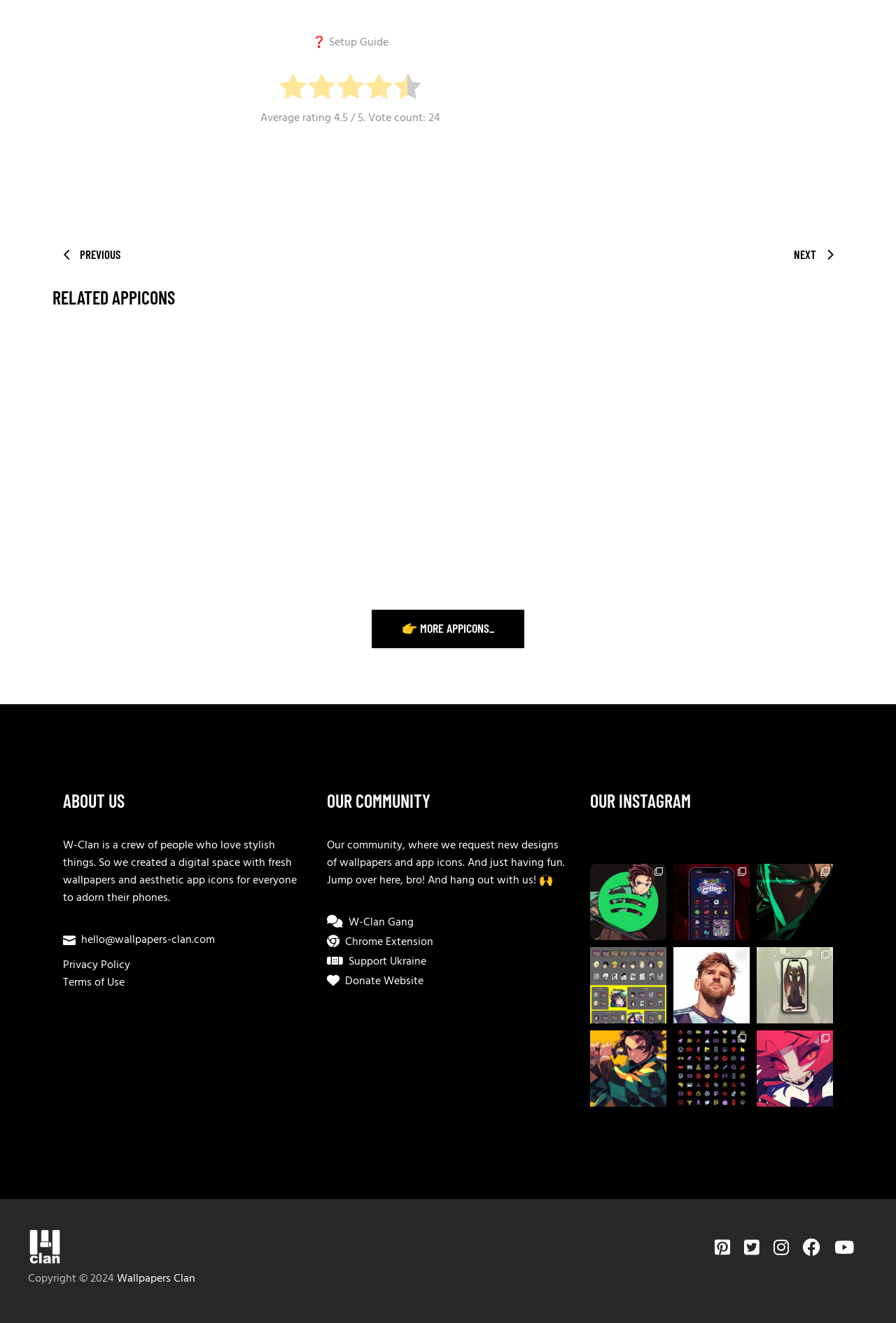What is the email address mentioned on the webpage?
Provide a fully detailed and comprehensive answer to the question.

The email address 'hello@wallpapers-clan.com' is mentioned on the webpage in the 'About Us' section.